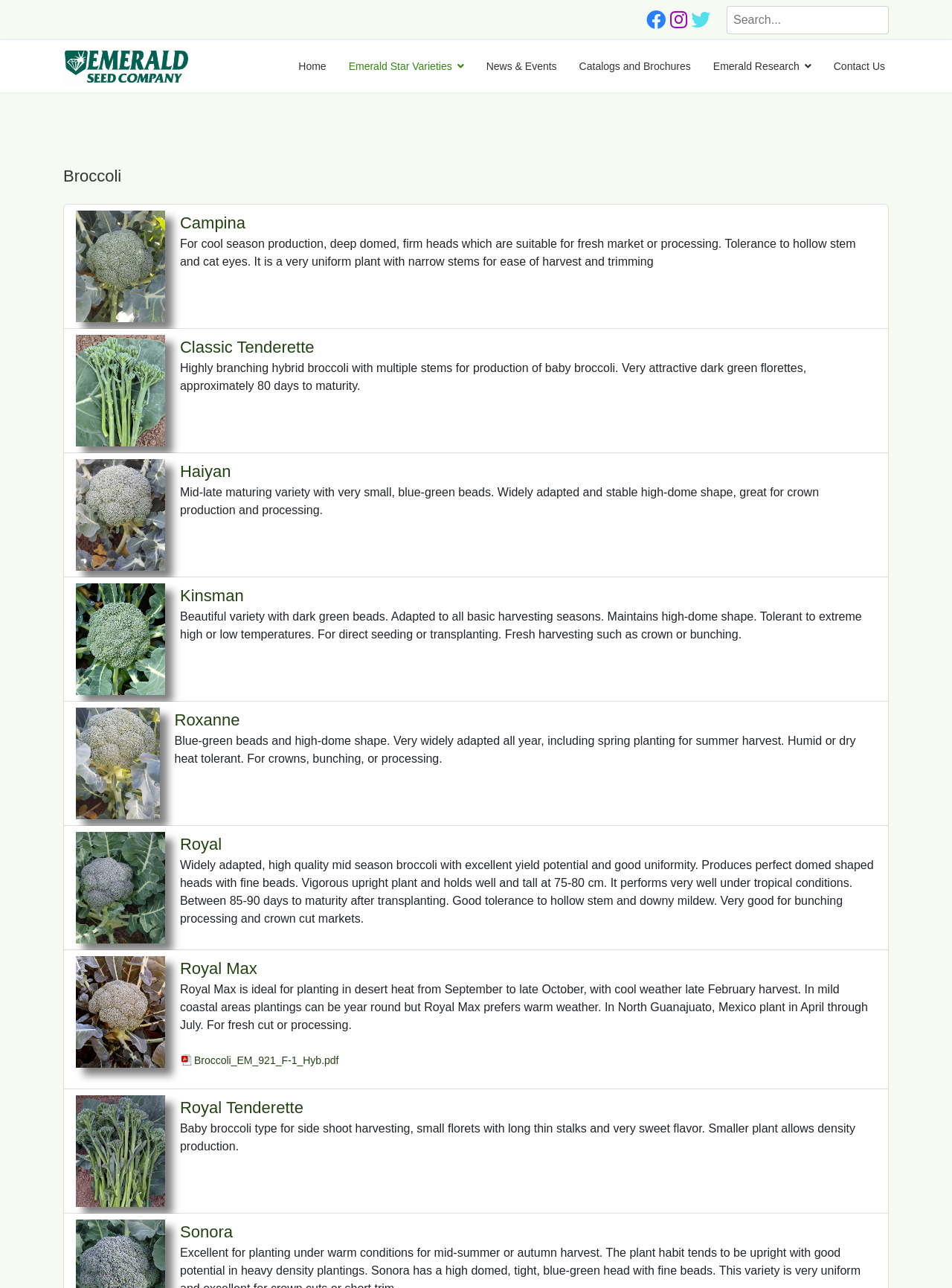Identify the bounding box coordinates for the region to click in order to carry out this instruction: "Visit the Emerald Seed, Inc. homepage". Provide the coordinates using four float numbers between 0 and 1, formatted as [left, top, right, bottom].

[0.066, 0.037, 0.198, 0.066]